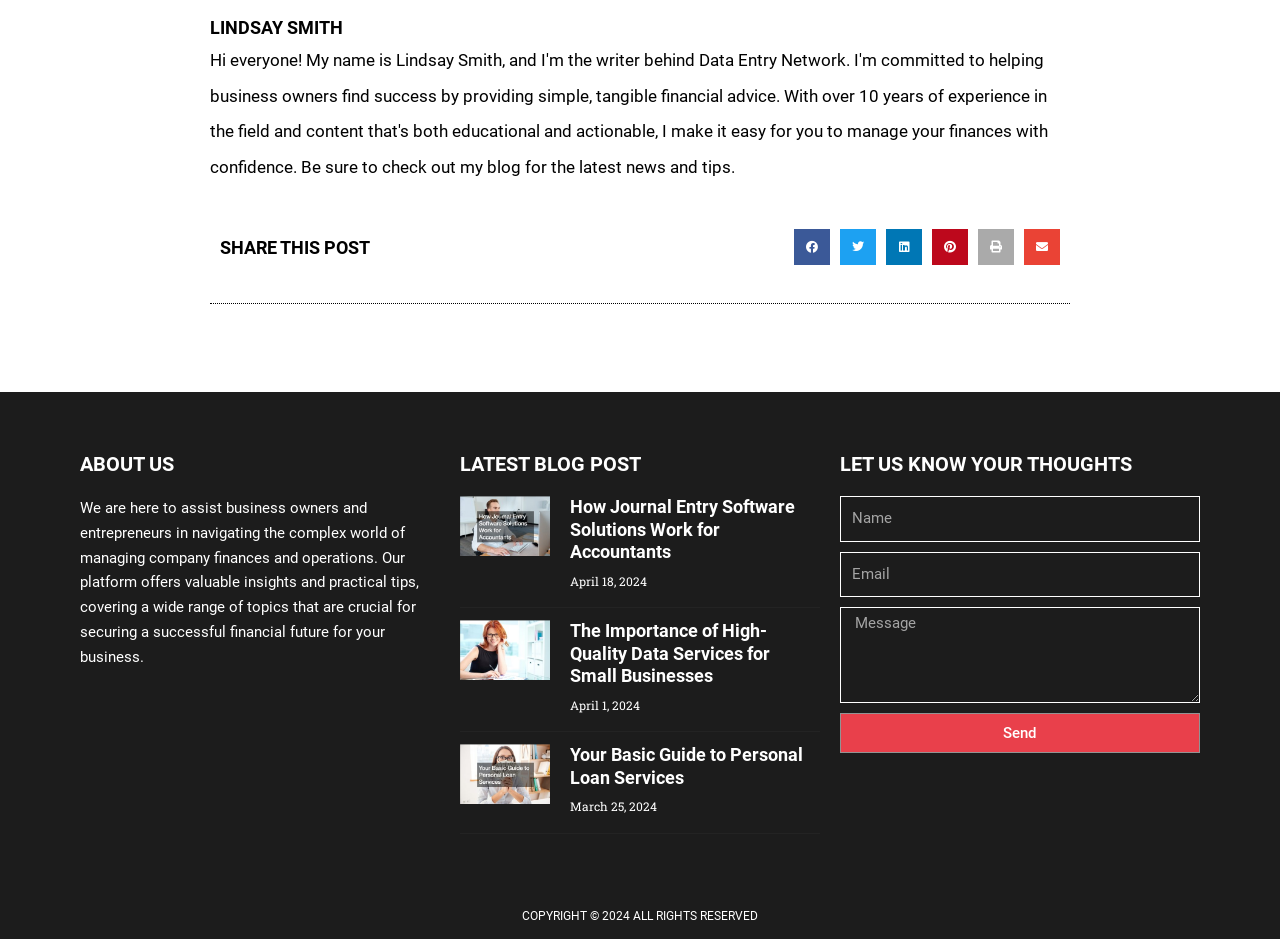Indicate the bounding box coordinates of the element that needs to be clicked to satisfy the following instruction: "Share on twitter". The coordinates should be four float numbers between 0 and 1, i.e., [left, top, right, bottom].

[0.656, 0.244, 0.684, 0.282]